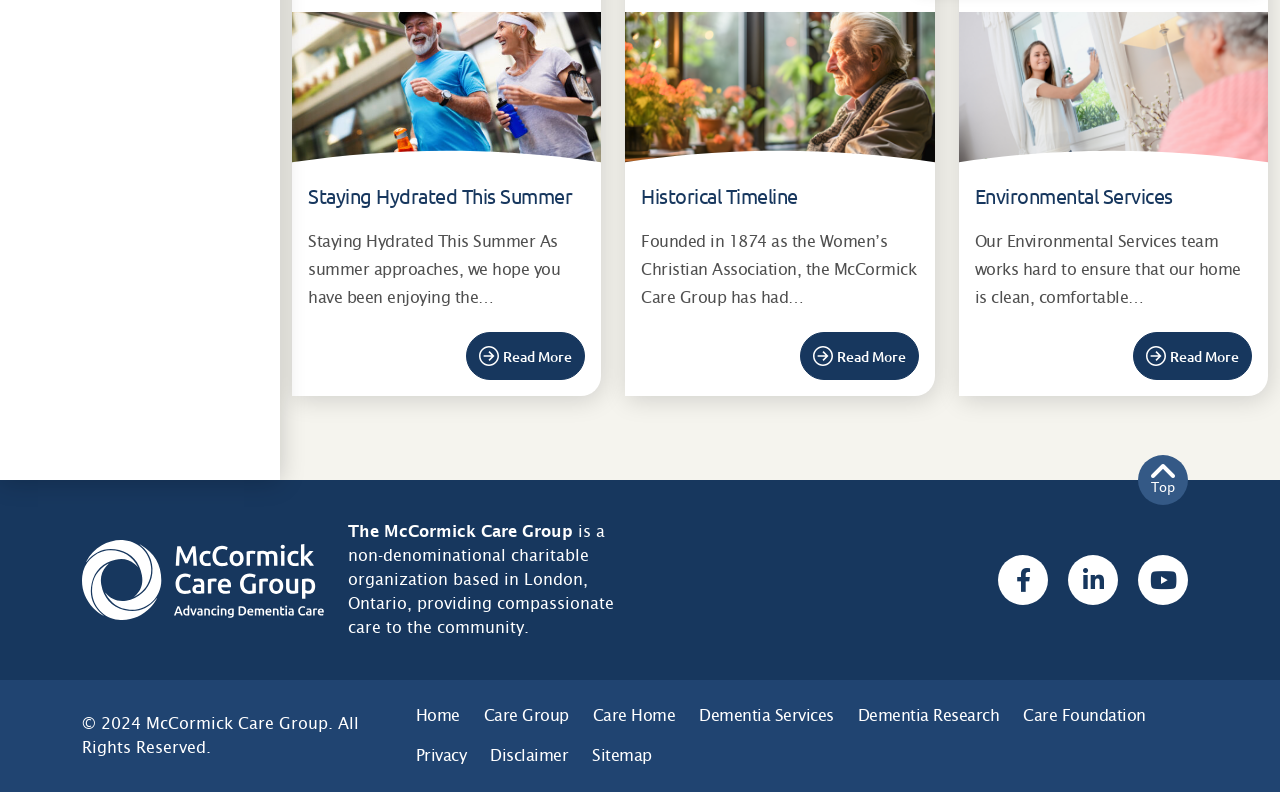Determine the bounding box coordinates for the UI element matching this description: "Care Foundation".

[0.79, 0.879, 0.905, 0.93]